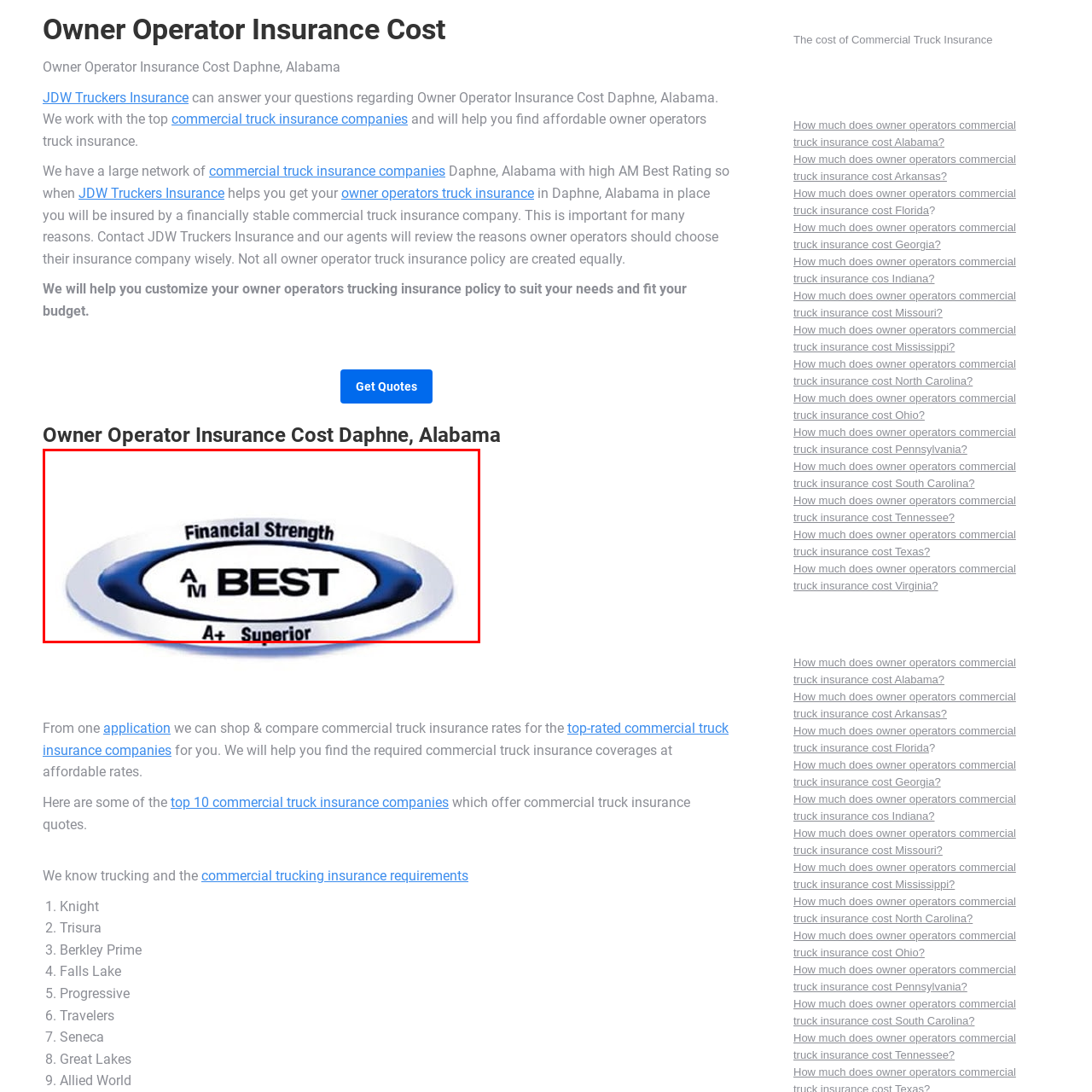Offer a detailed caption for the image that is surrounded by the red border.

The image features the AM Best logo, which is prominent in the insurance industry, signifying the financial strength of insurance companies. At the center of the logo, the letters "AM BEST" are displayed, surrounded by an oval that emphasizes its importance. Above the name, the phrase "Financial Strength" is inscribed, highlighting AM Best's focus on assessing the stability and reliability of insurance providers. Below, the label "A+ Superior" indicates a high rating, suggesting that a company meeting this standard is recognized for its excellent financial health and ability to meet ongoing insurance obligations. This logo is crucial for individuals and companies seeking assurance in the insurance market, particularly in the context of owner operator insurance costs in areas like Daphne, Alabama.